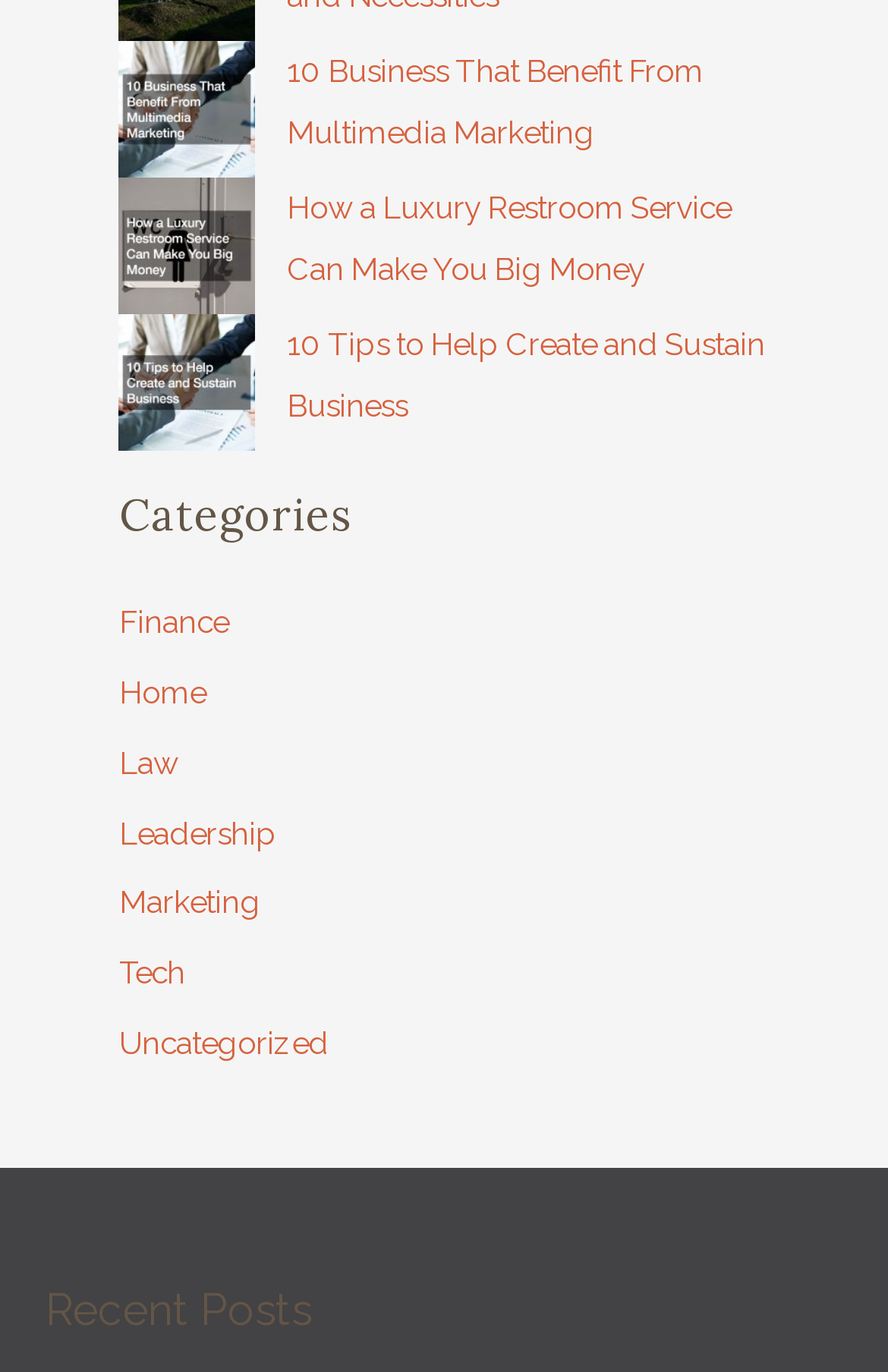Respond to the question with just a single word or phrase: 
How many links are listed under the 'Recent Posts' heading?

3